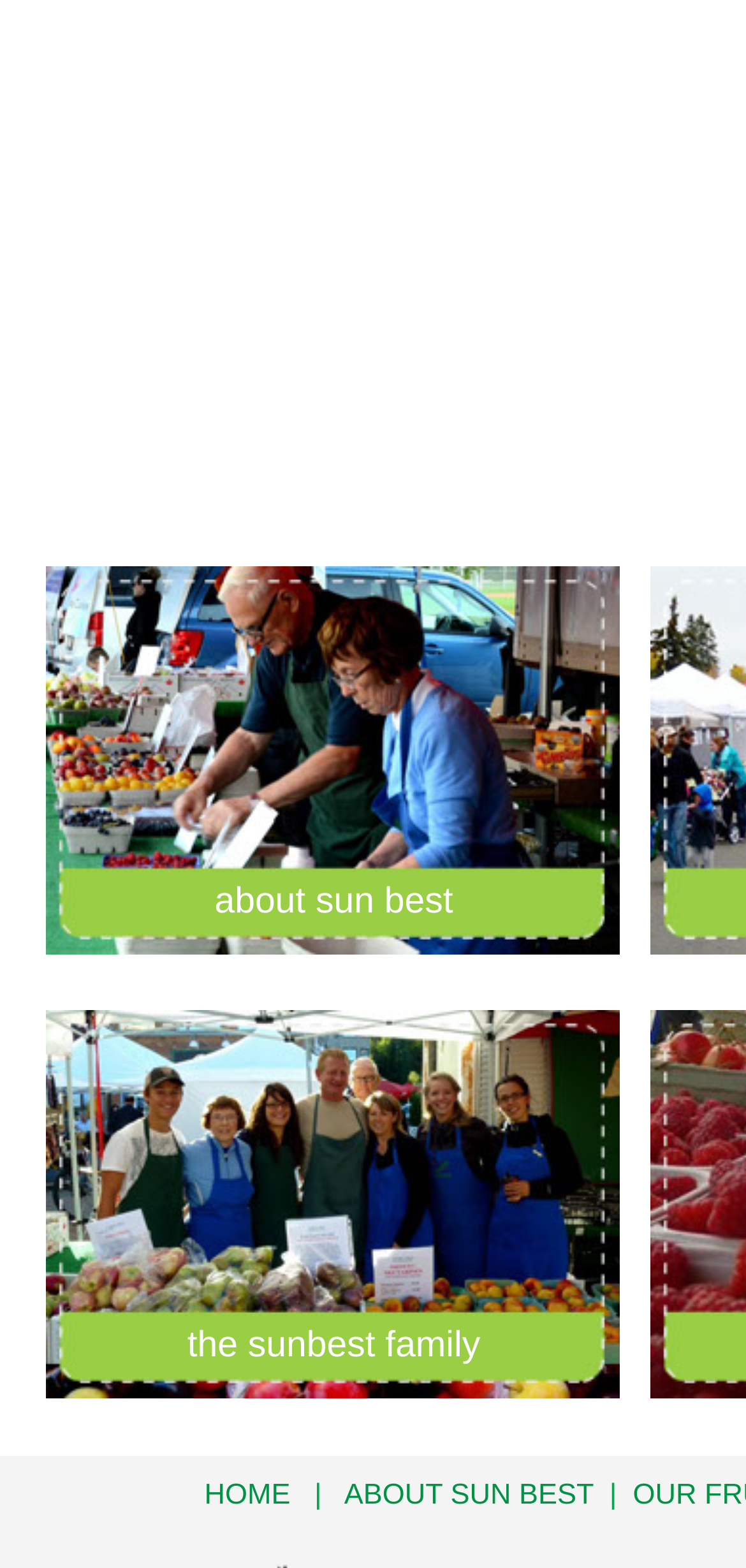Given the description: "HOME", determine the bounding box coordinates of the UI element. The coordinates should be formatted as four float numbers between 0 and 1, [left, top, right, bottom].

[0.274, 0.943, 0.389, 0.964]